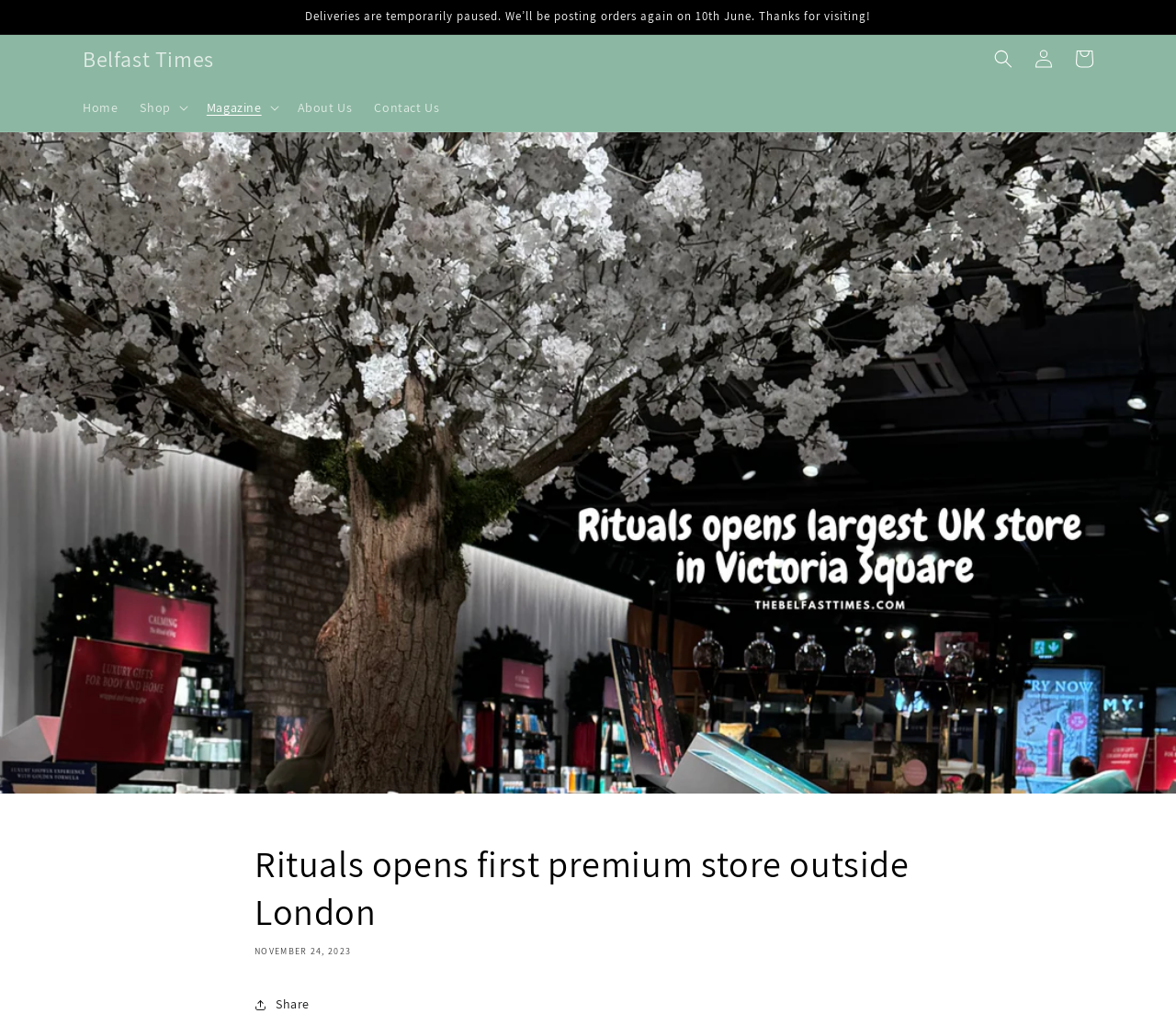Please examine the image and provide a detailed answer to the question: What is the date when deliveries will resume?

I found the date when deliveries will resume by reading the static text 'Deliveries are temporarily paused. We’ll be posting orders again on 10th June. Thanks for visiting!'.